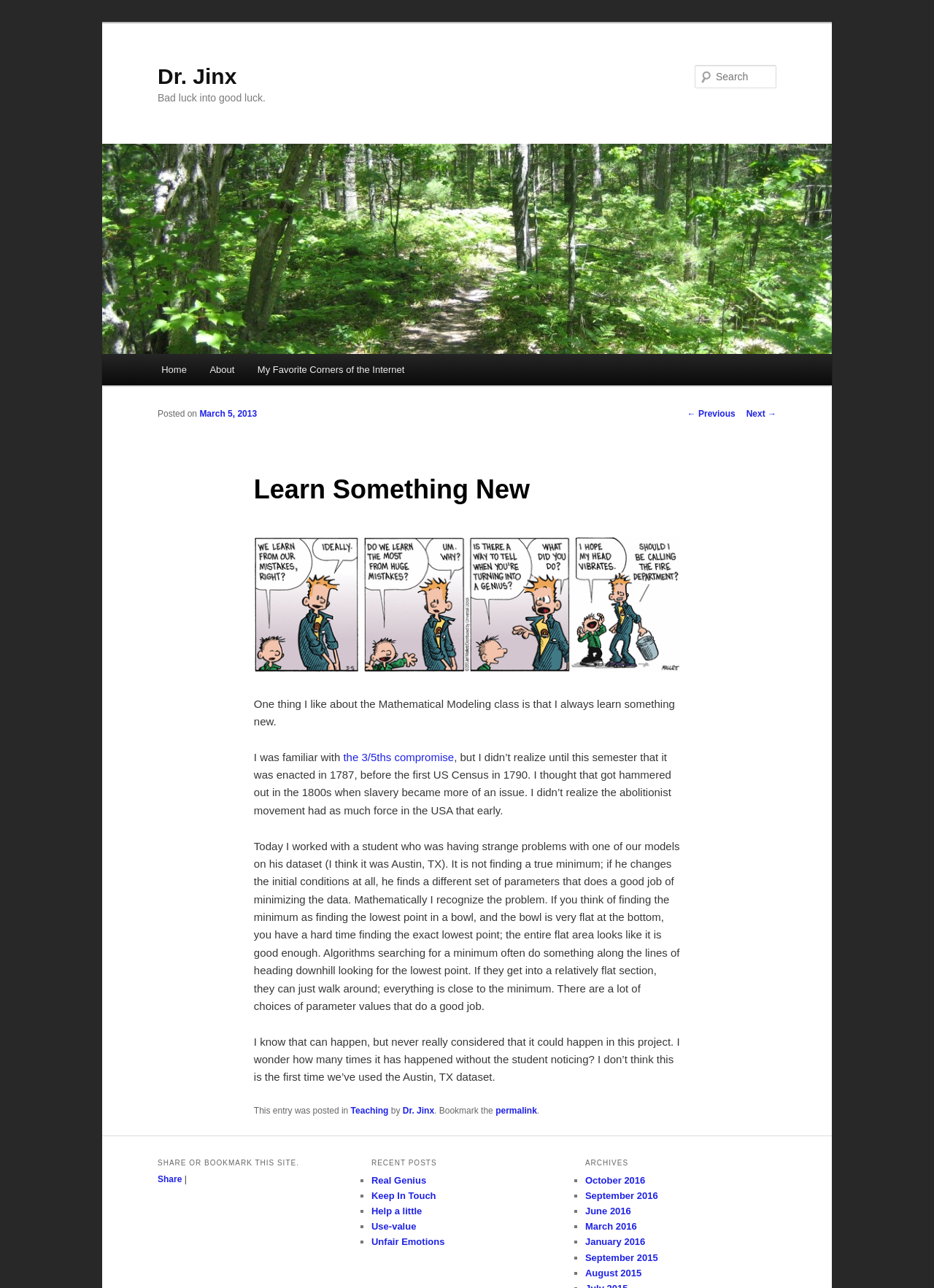Identify the bounding box of the HTML element described as: "Unfair Emotions".

[0.398, 0.96, 0.476, 0.969]